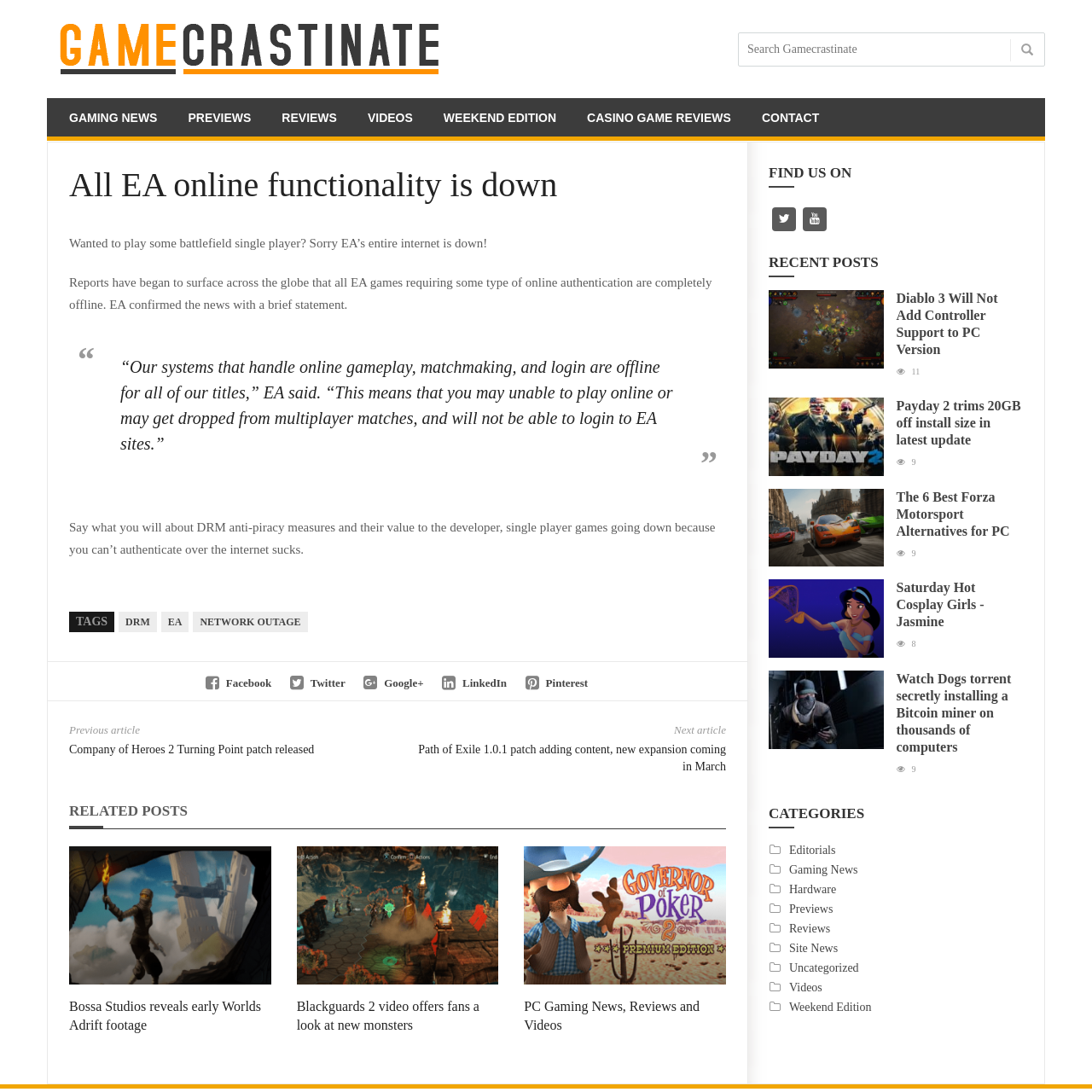Please pinpoint the bounding box coordinates for the region I should click to adhere to this instruction: "Search Gamecrastinate".

[0.68, 0.03, 0.912, 0.06]